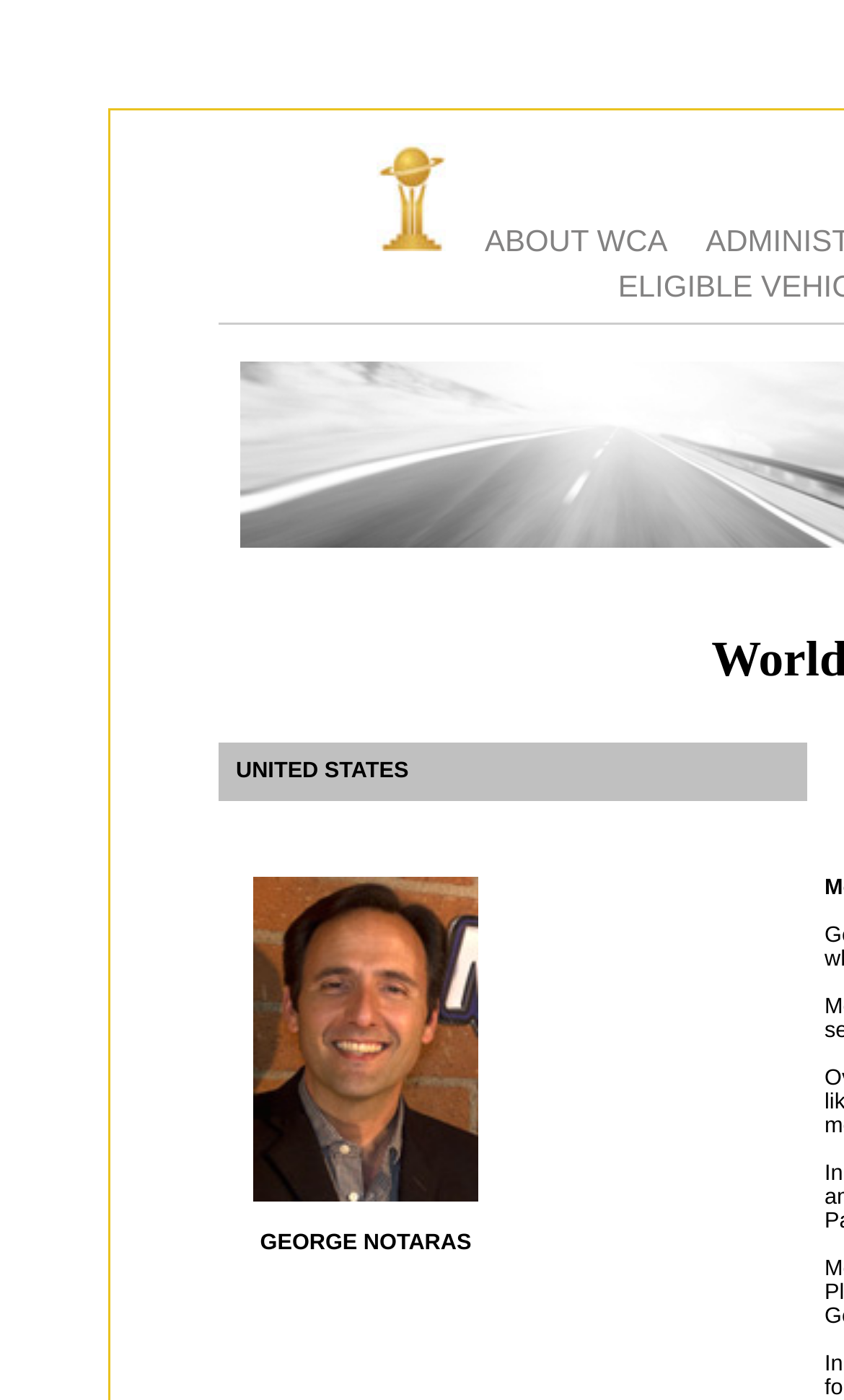Generate the text content of the main headline of the webpage.

World Car Awards - Juror Profile